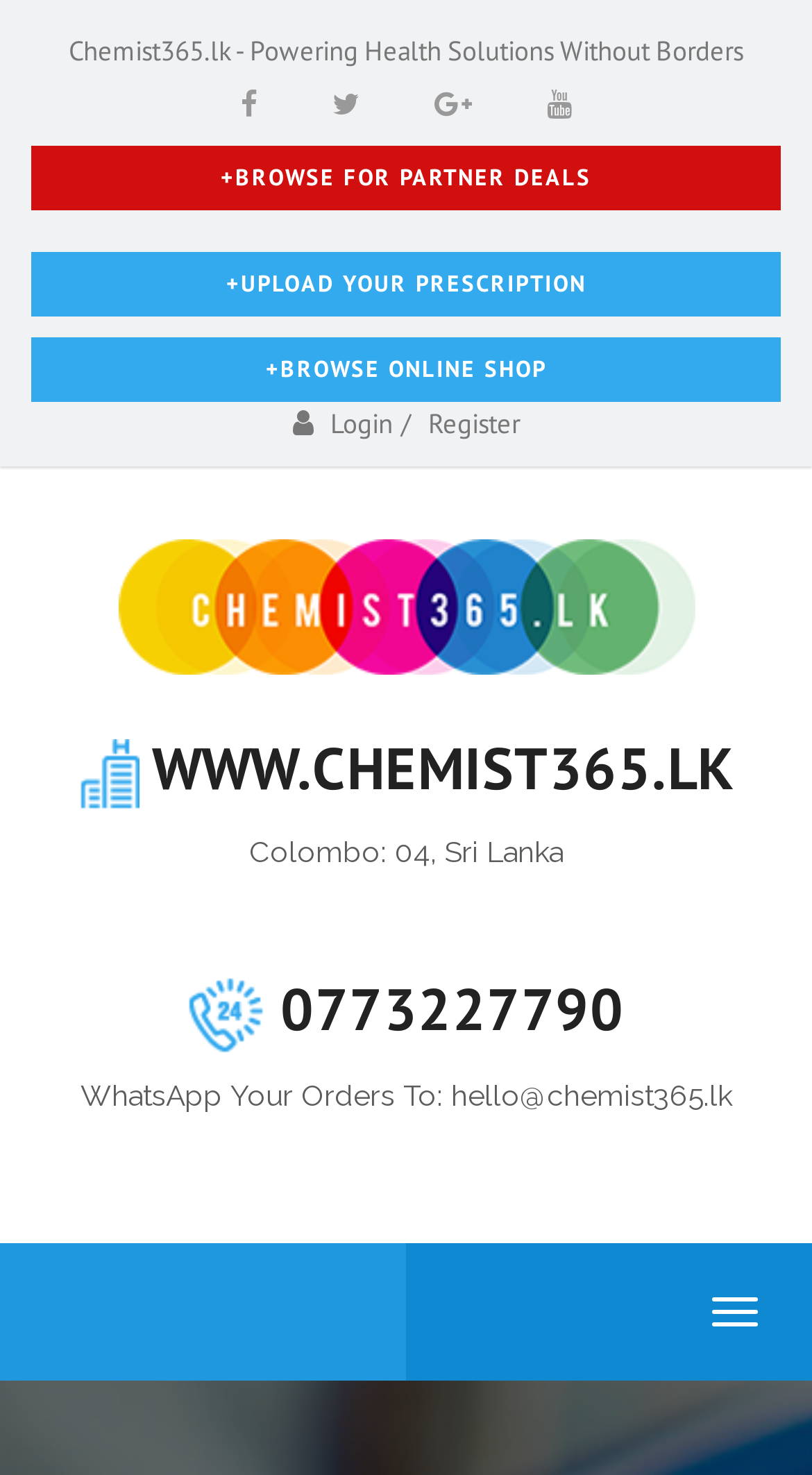Please specify the bounding box coordinates of the element that should be clicked to execute the given instruction: 'Upload your prescription'. Ensure the coordinates are four float numbers between 0 and 1, expressed as [left, top, right, bottom].

[0.038, 0.171, 0.962, 0.215]